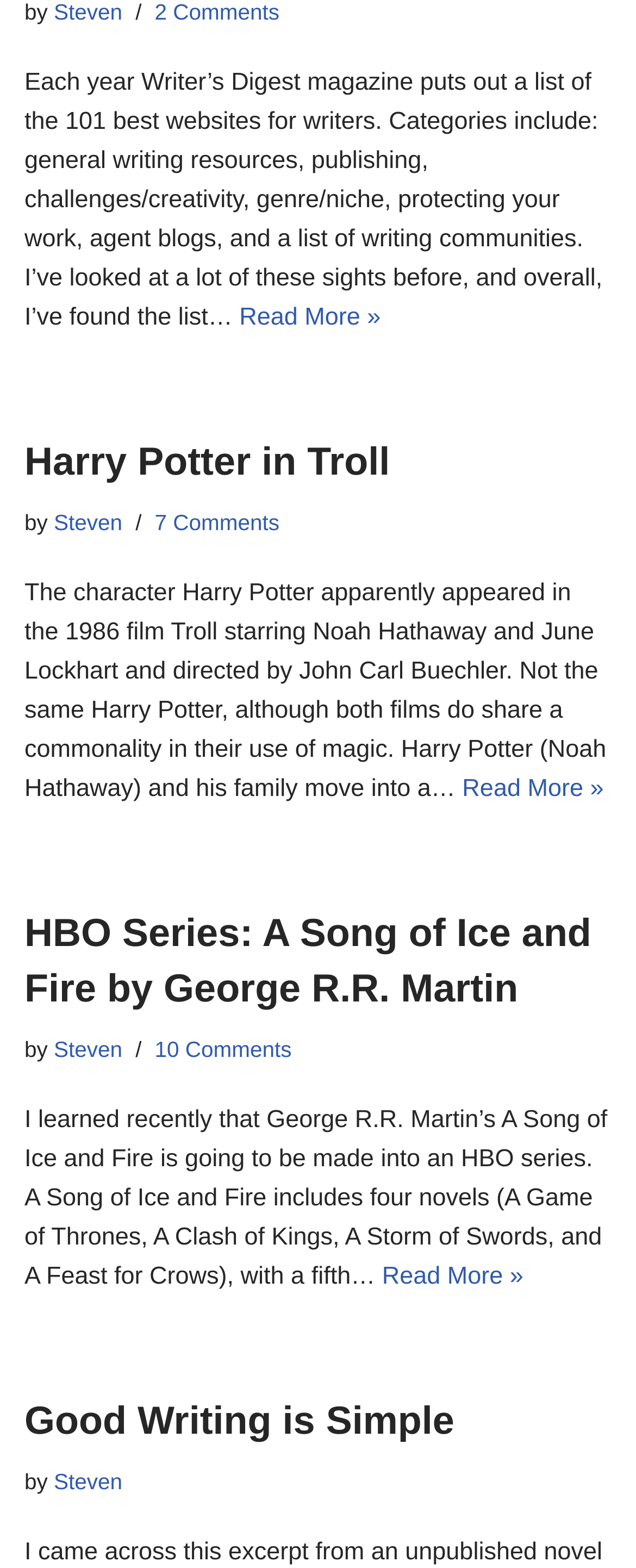Locate the bounding box coordinates of the clickable part needed for the task: "View Harry Potter in Troll article".

[0.038, 0.281, 0.613, 0.309]